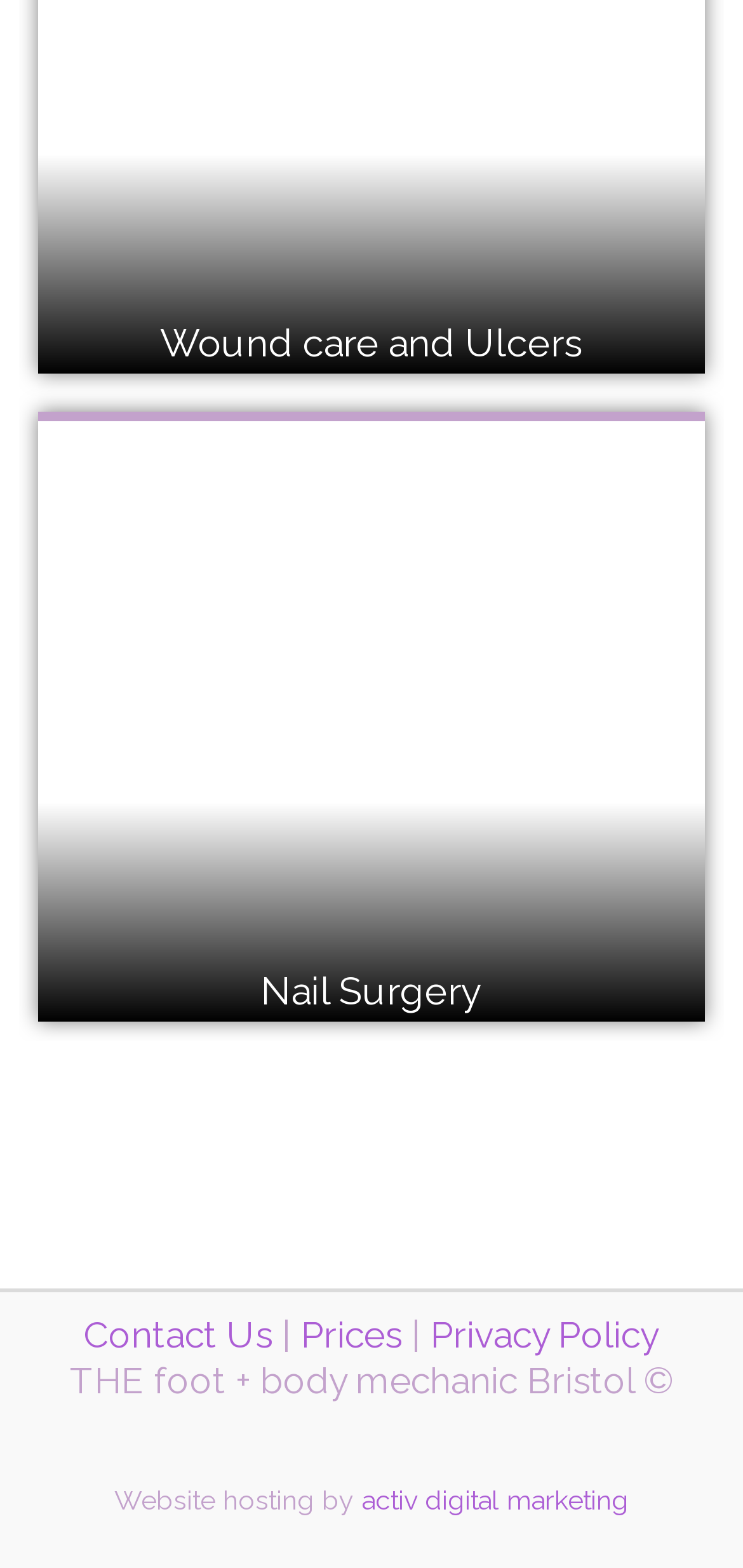Analyze the image and answer the question with as much detail as possible: 
What is the purpose of the 'Contact Us' link?

The purpose of the 'Contact Us' link is to allow users to contact the company, likely to inquire about their services or to make an appointment.